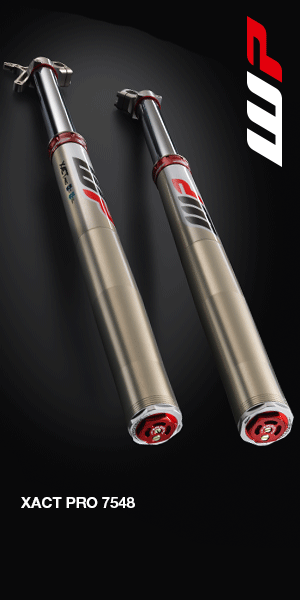What color is the prominent accent at the top of each fork?
With the help of the image, please provide a detailed response to the question.

Upon examining the image, it is evident that each fork features a prominent red accent at the top, which is mentioned in the caption as a design detail.